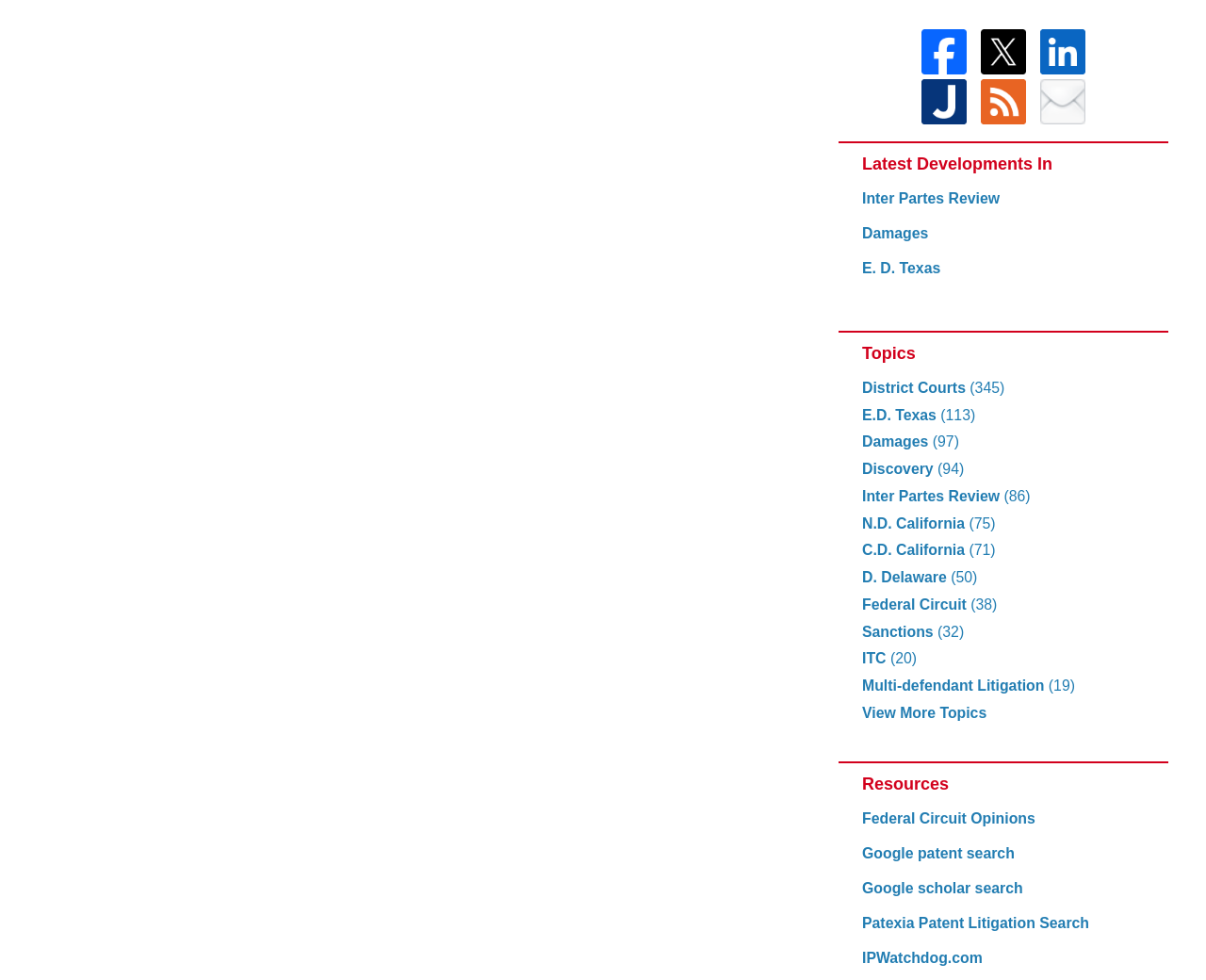Based on the element description IPWatchdog.com, identify the bounding box of the UI element in the given webpage screenshot. The coordinates should be in the format (top-left x, top-left y, bottom-right x, bottom-right y) and must be between 0 and 1.

[0.715, 0.977, 0.949, 0.998]